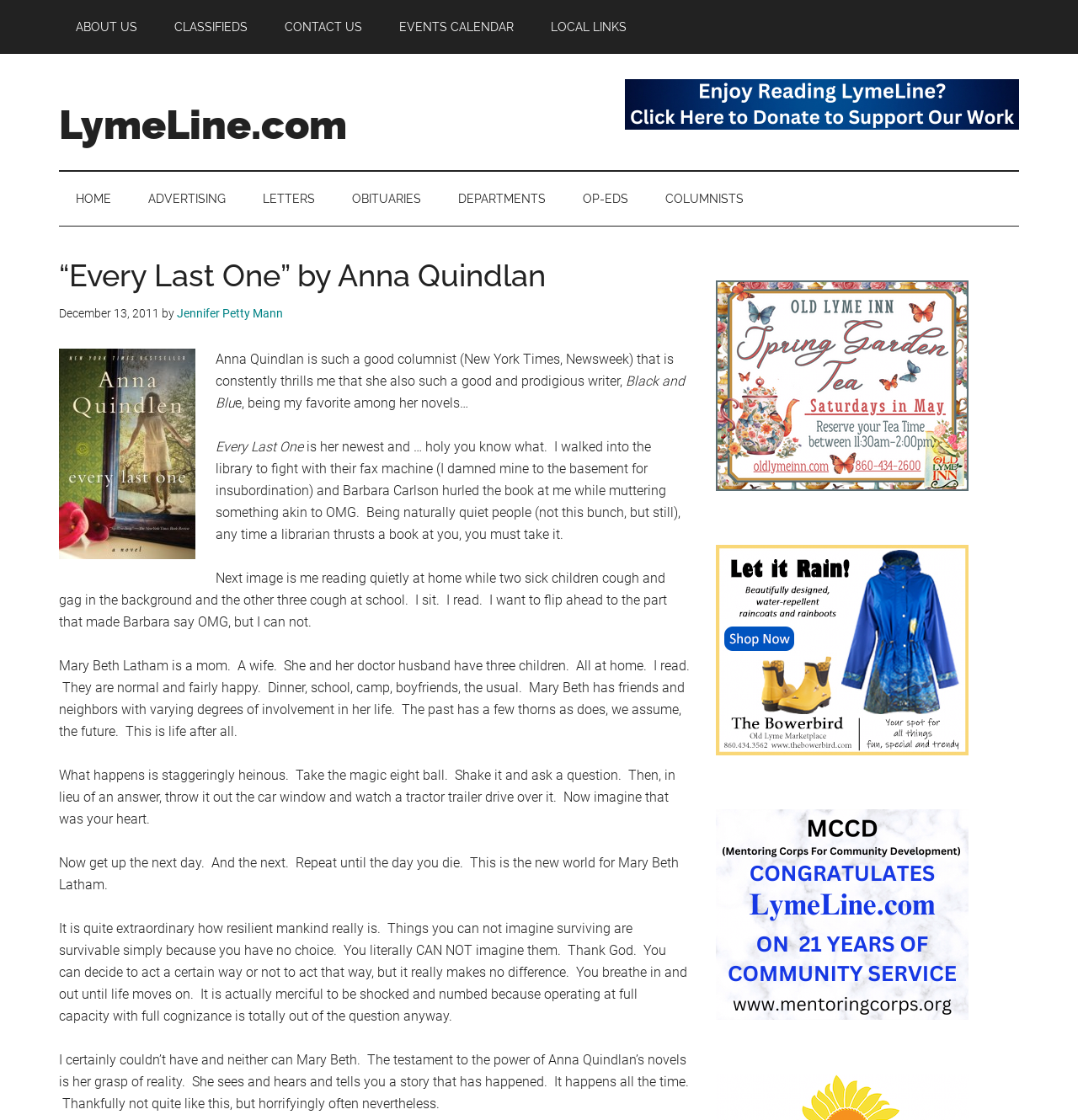What is the name of the main character in the book?
Refer to the screenshot and respond with a concise word or phrase.

Mary Beth Latham